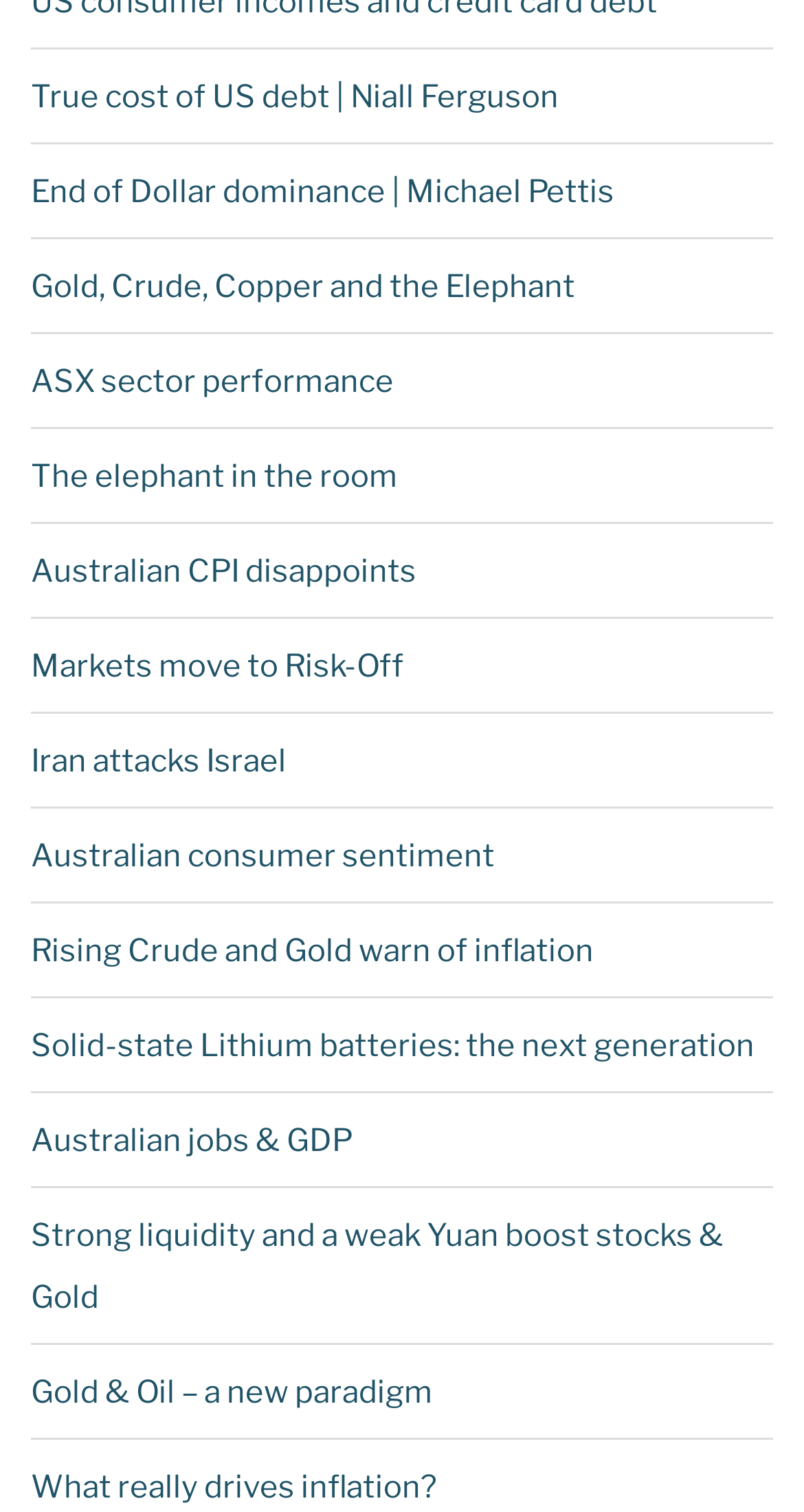Show the bounding box coordinates of the element that should be clicked to complete the task: "Check the ASX sector performance".

[0.038, 0.24, 0.49, 0.264]